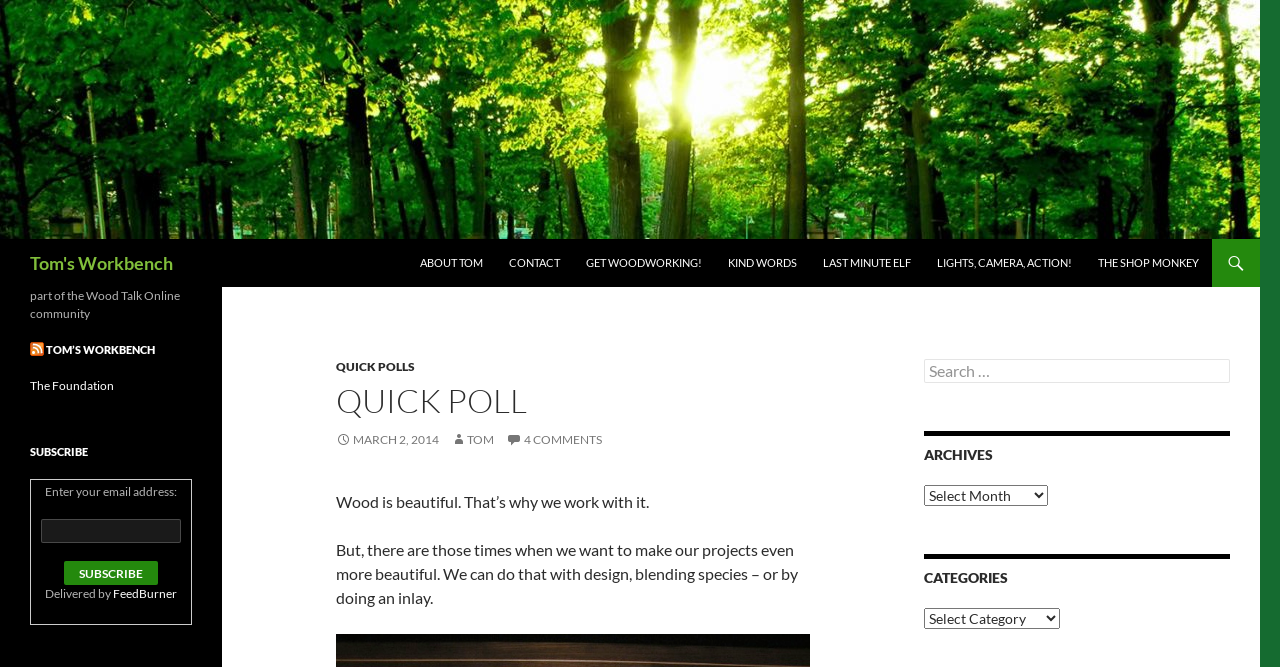Find and provide the bounding box coordinates for the UI element described with: "alt="Tom's Workbench"".

[0.0, 0.161, 0.984, 0.19]